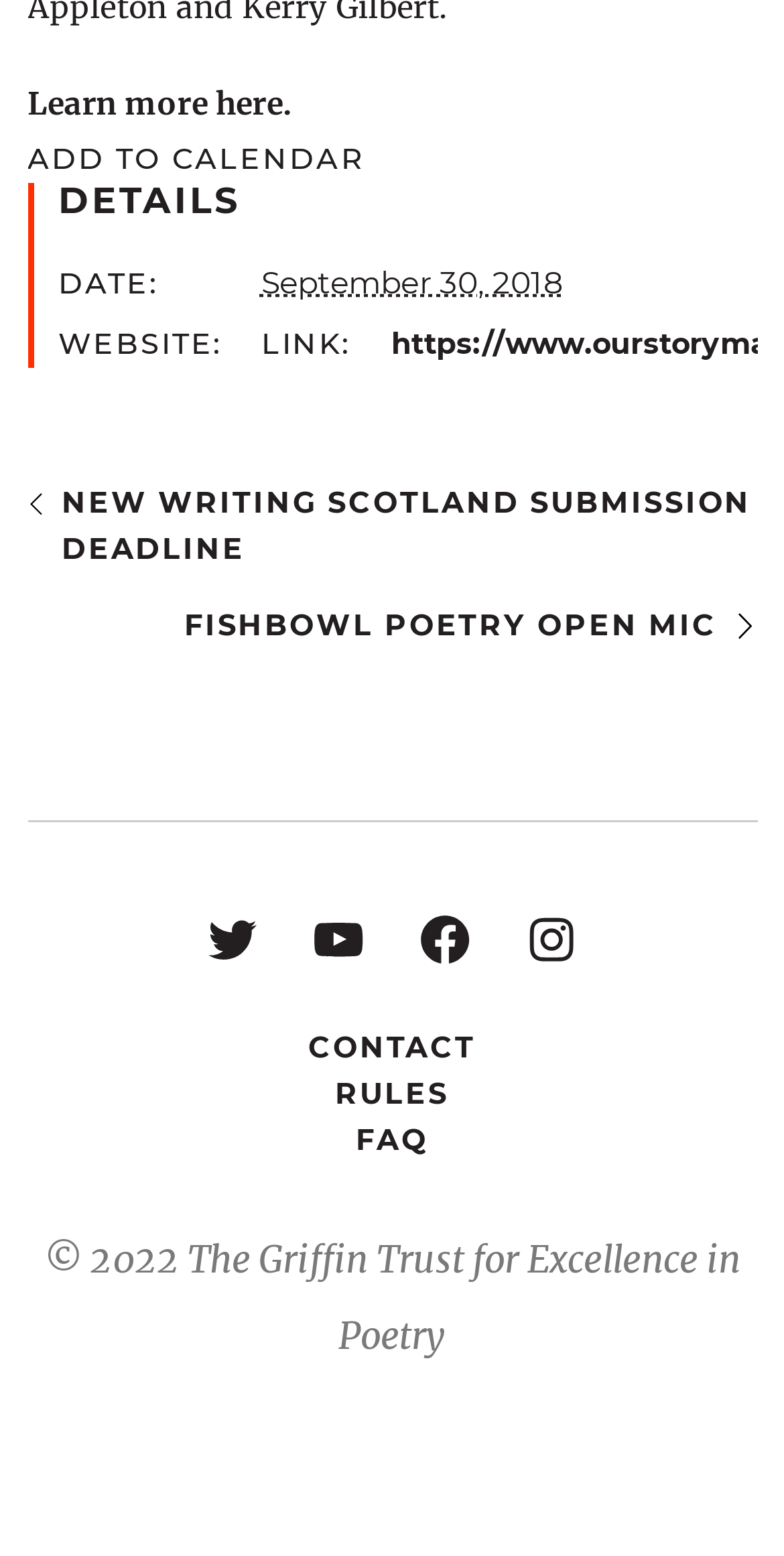Provide your answer to the question using just one word or phrase: How many social media links are there?

4